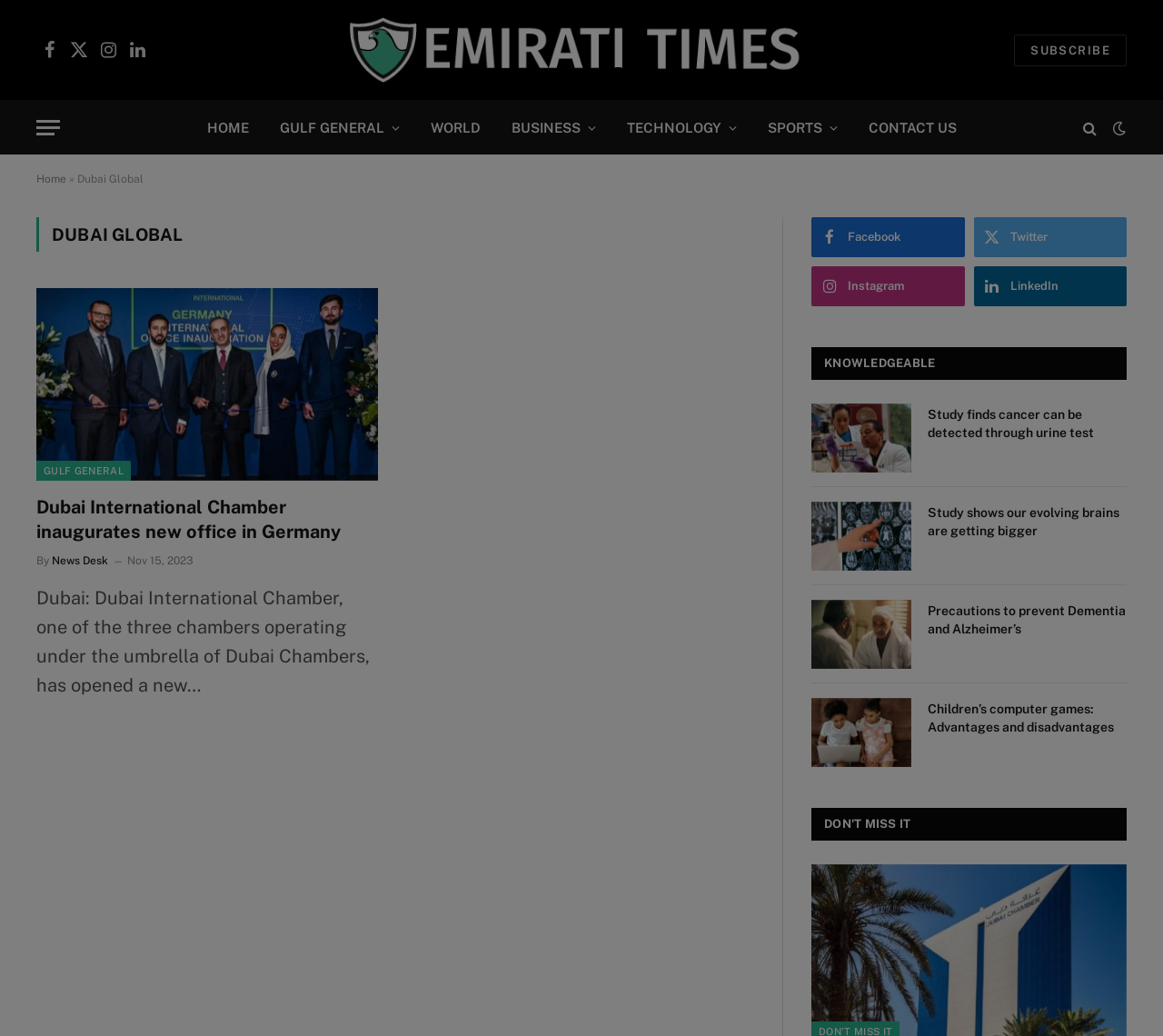Identify the bounding box coordinates for the UI element described as: "Don't Miss It". The coordinates should be provided as four floats between 0 and 1: [left, top, right, bottom].

[0.709, 0.789, 0.783, 0.802]